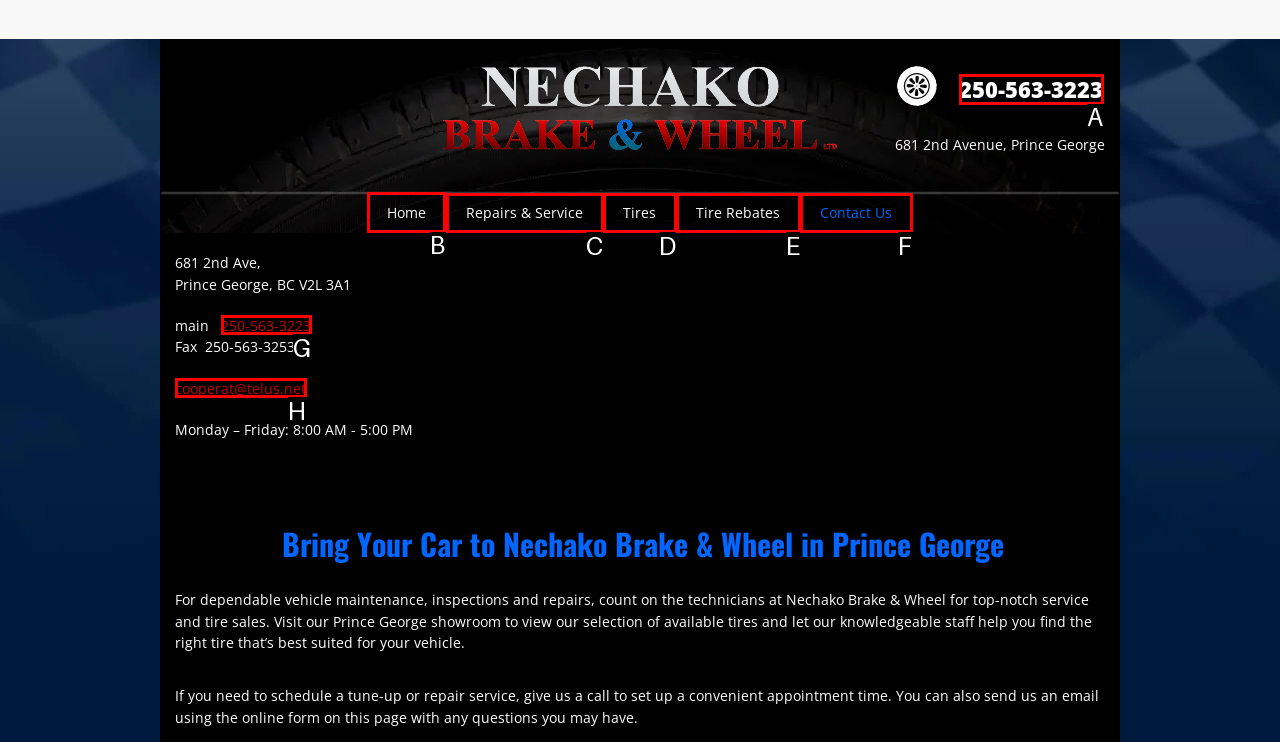Select the appropriate letter to fulfill the given instruction: Navigate to the Home page
Provide the letter of the correct option directly.

B